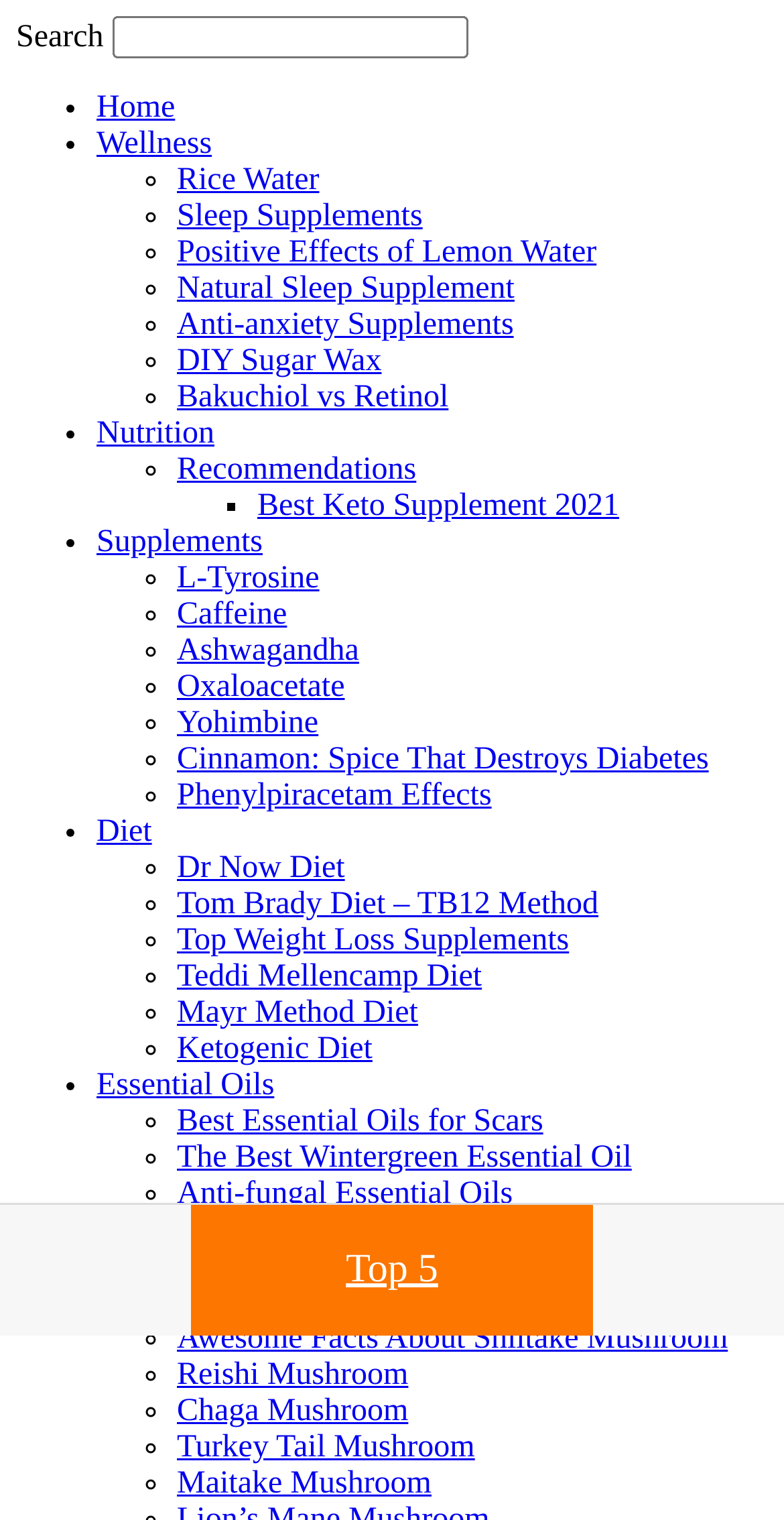Please specify the bounding box coordinates of the area that should be clicked to accomplish the following instruction: "Read about Best Keto Supplement 2021". The coordinates should consist of four float numbers between 0 and 1, i.e., [left, top, right, bottom].

[0.328, 0.322, 0.79, 0.344]